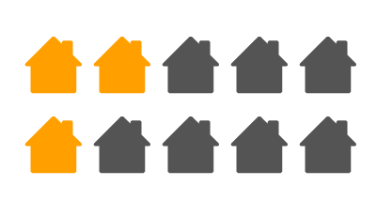Break down the image and describe each part extensively.

The image illustrates a visual representation of asset poverty statistics in Forsyth County, North Carolina. It features a total of ten house icons arranged in two rows. The first row consists of four house icons, with two depicted in orange, symbolizing households that experienced asset poverty. The remaining two houses in that row are gray, representing households that did not face asset poverty. The second row contains six gray house icons, further emphasizing the contrast between those affected and those not affected by asset poverty. This graphic effectively conveys the relevant statistic that approximately one in four or 25% of households in Forsyth County faced asset poverty, reflecting the economic challenges within the community.